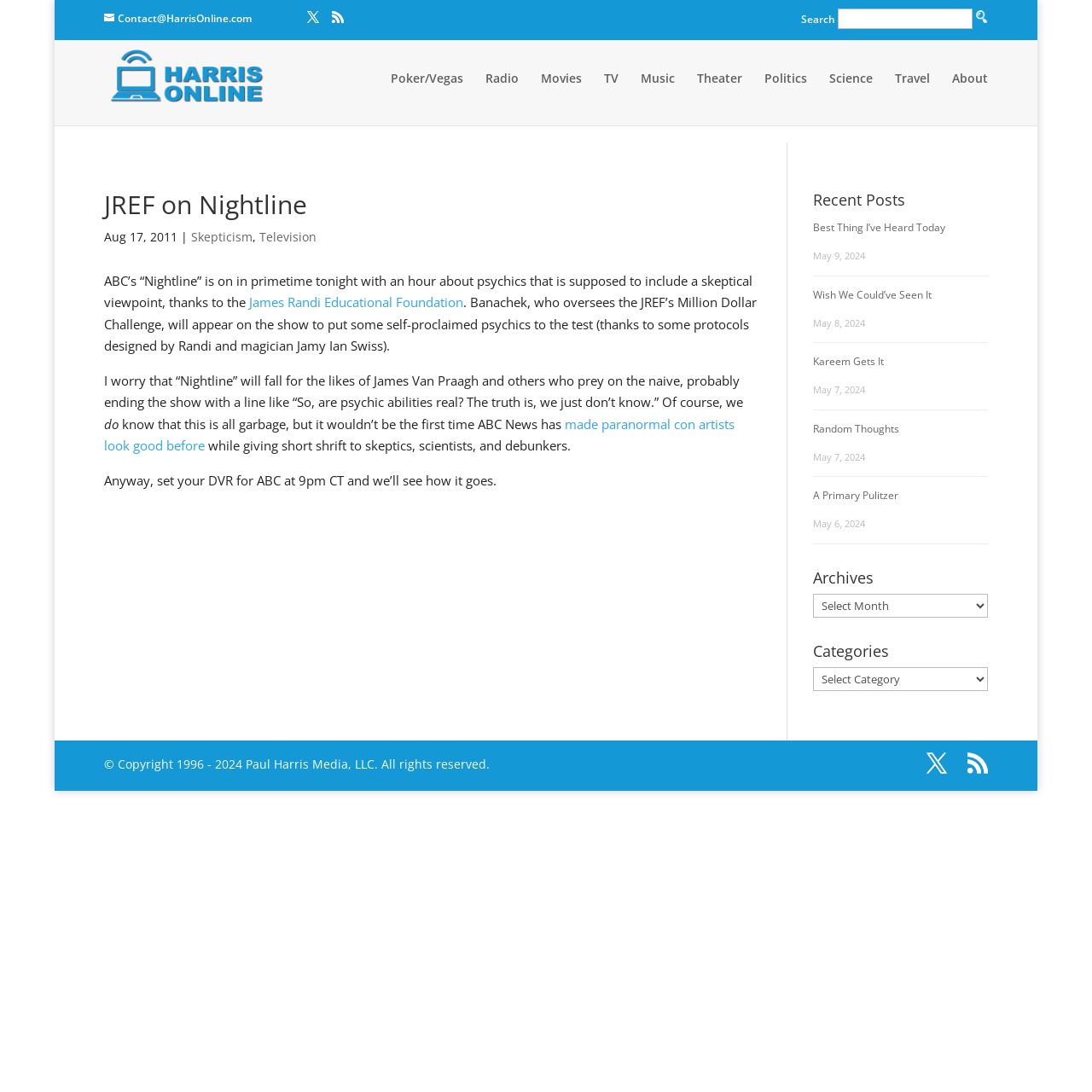Based on the image, provide a detailed and complete answer to the question: 
What is the topic of the article 'JREF on Nightline'?

I determined the topic of the article by reading the text of the article and finding keywords such as 'Skepticism' and 'Television', which suggest that the article is about the intersection of these two topics.